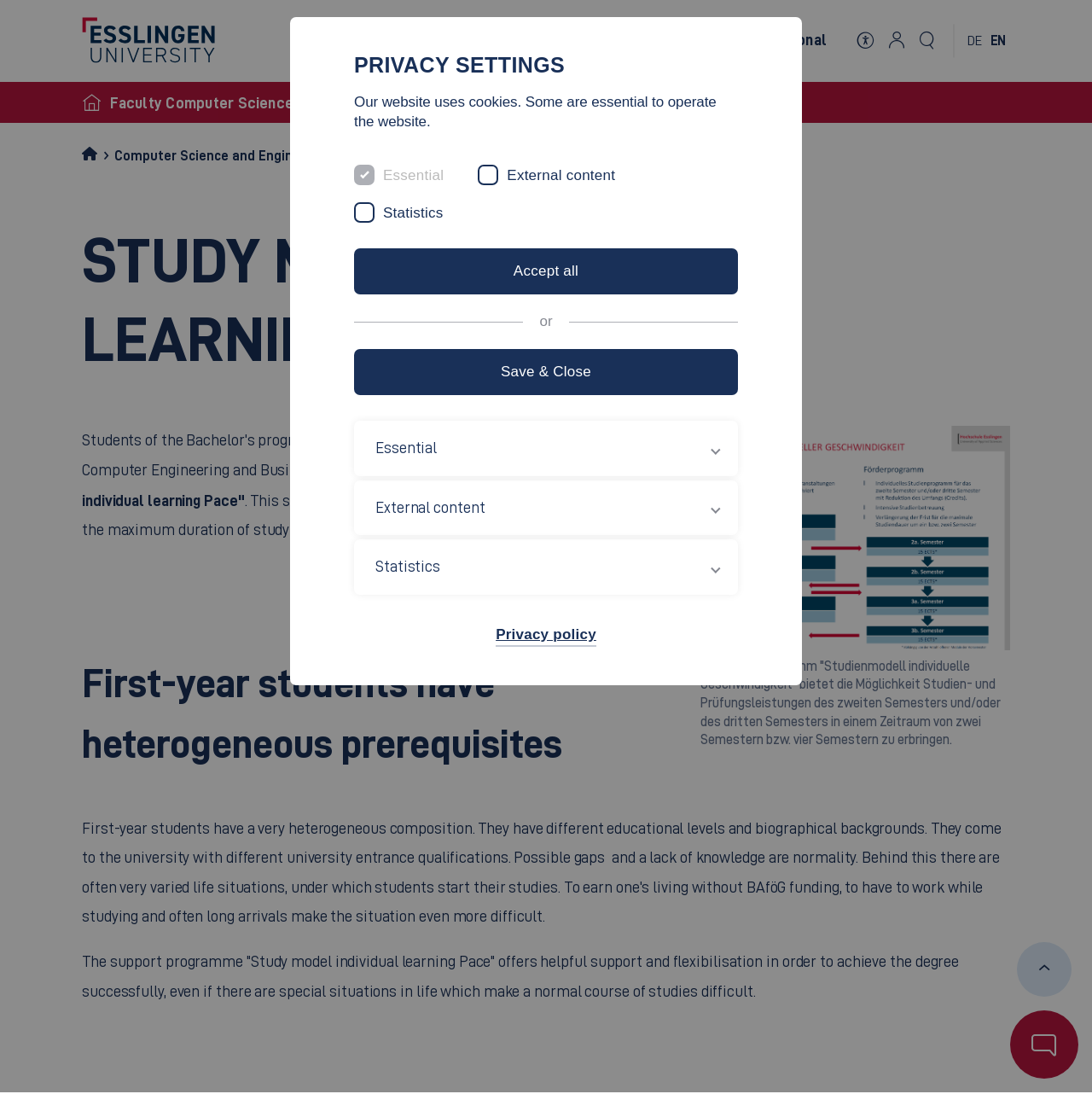Please specify the bounding box coordinates of the region to click in order to perform the following instruction: "Click the 'Degree Programmes' button".

[0.31, 0.012, 0.454, 0.062]